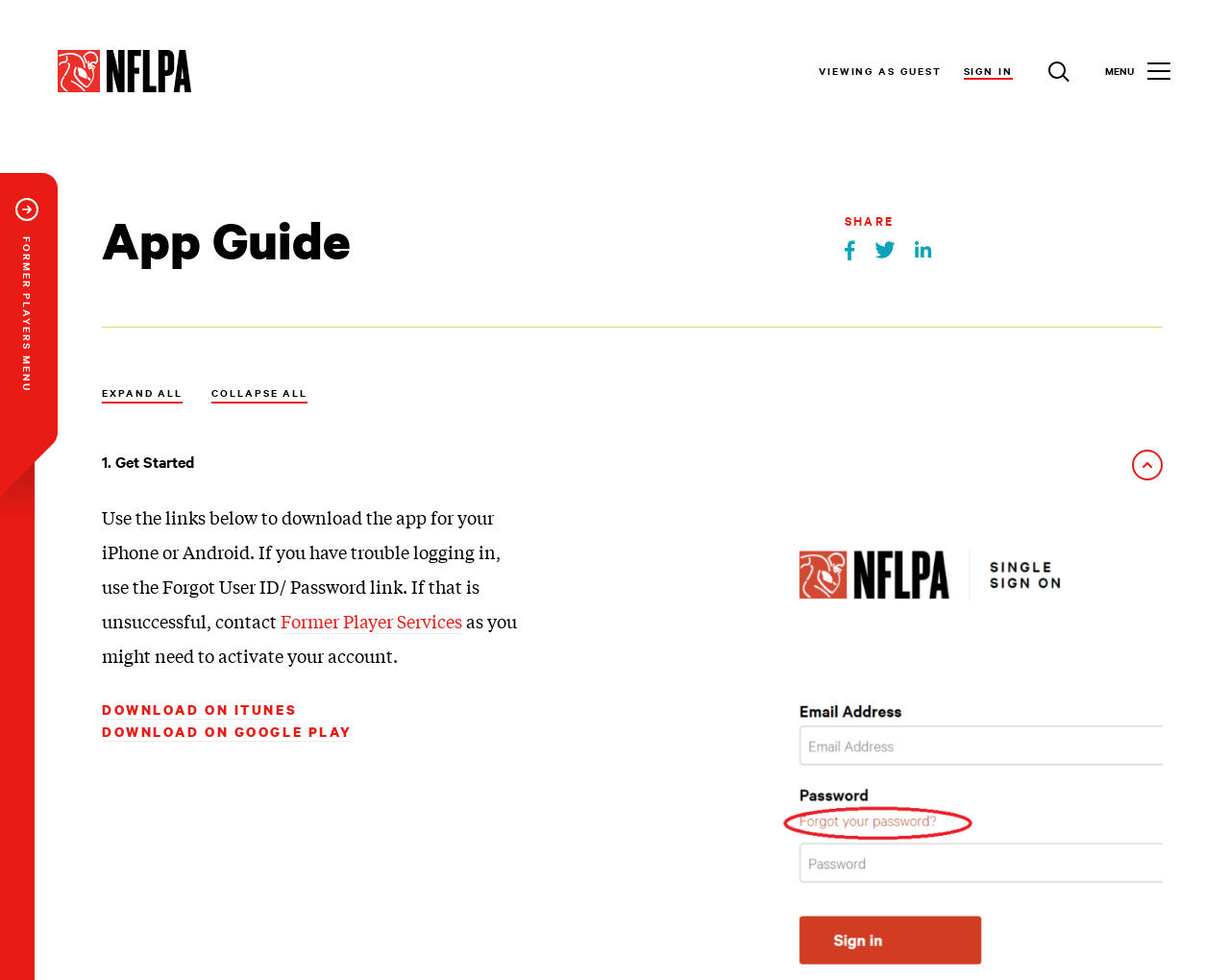What is the purpose of the 'Forgot User ID/ Password' link?
Answer the question with a thorough and detailed explanation.

The 'Forgot User ID/ Password' link is provided to assist users who are having trouble logging in, as mentioned in the text on the webpage.